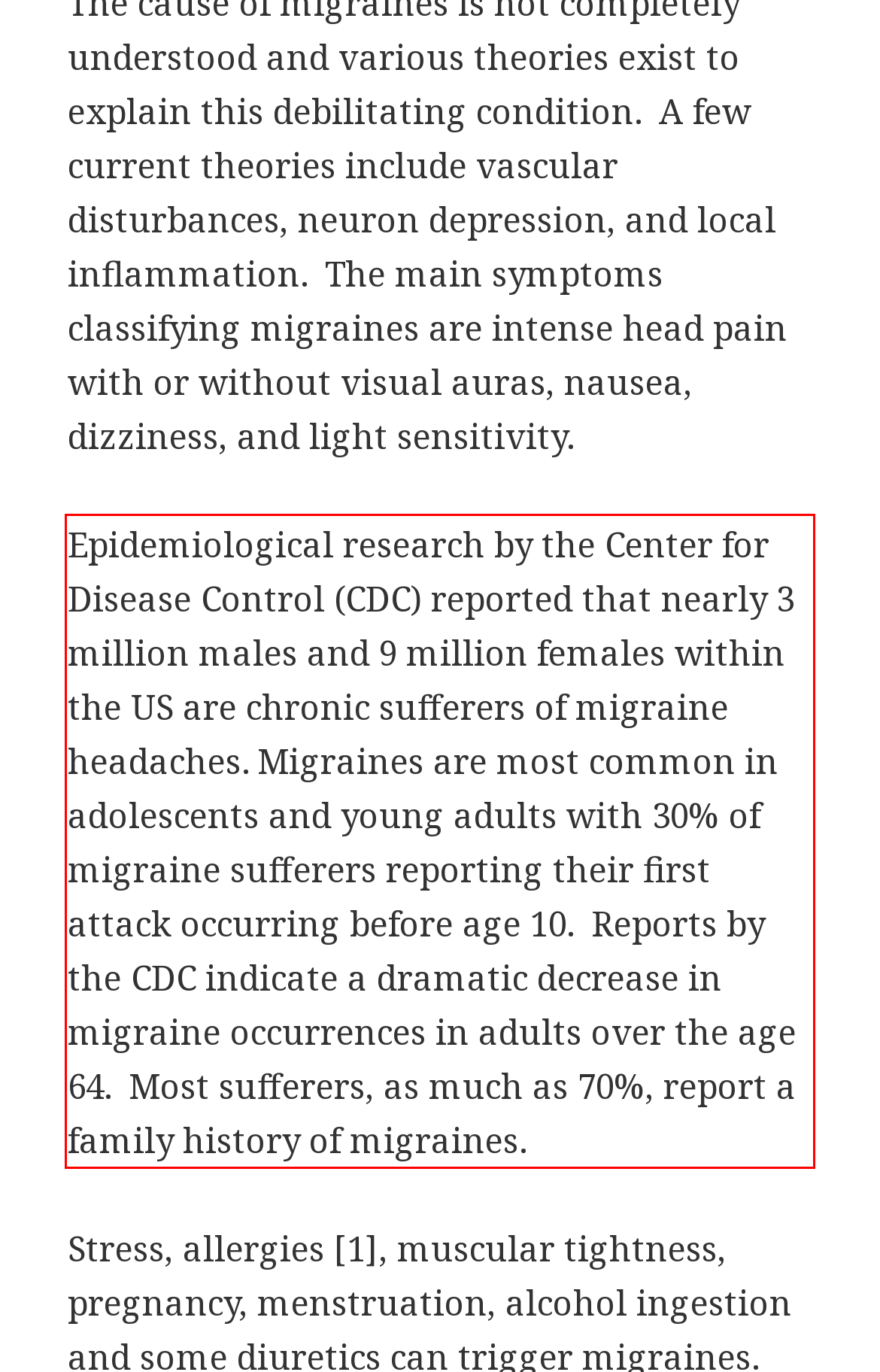The screenshot provided shows a webpage with a red bounding box. Apply OCR to the text within this red bounding box and provide the extracted content.

Epidemiological research by the Center for Disease Control (CDC) reported that nearly 3 million males and 9 million females within the US are chronic sufferers of migraine headaches. Migraines are most common in adolescents and young adults with 30% of migraine sufferers reporting their first attack occurring before age 10. Reports by the CDC indicate a dramatic decrease in migraine occurrences in adults over the age 64. Most sufferers, as much as 70%, report a family history of migraines.